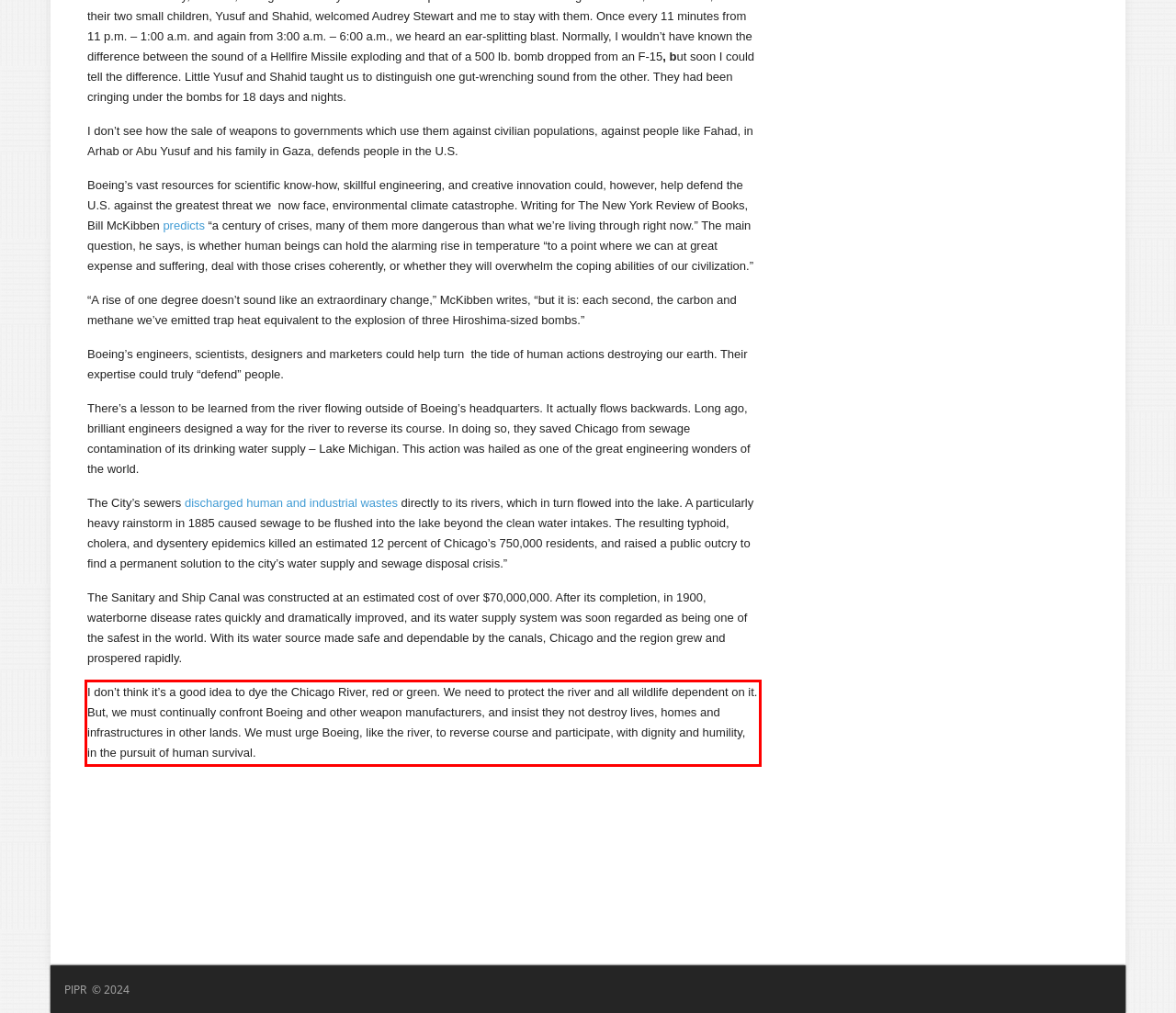Please identify and extract the text from the UI element that is surrounded by a red bounding box in the provided webpage screenshot.

I don’t think it’s a good idea to dye the Chicago River, red or green. We need to protect the river and all wildlife dependent on it. But, we must continually confront Boeing and other weapon manufacturers, and insist they not destroy lives, homes and infrastructures in other lands. We must urge Boeing, like the river, to reverse course and participate, with dignity and humility, in the pursuit of human survival.